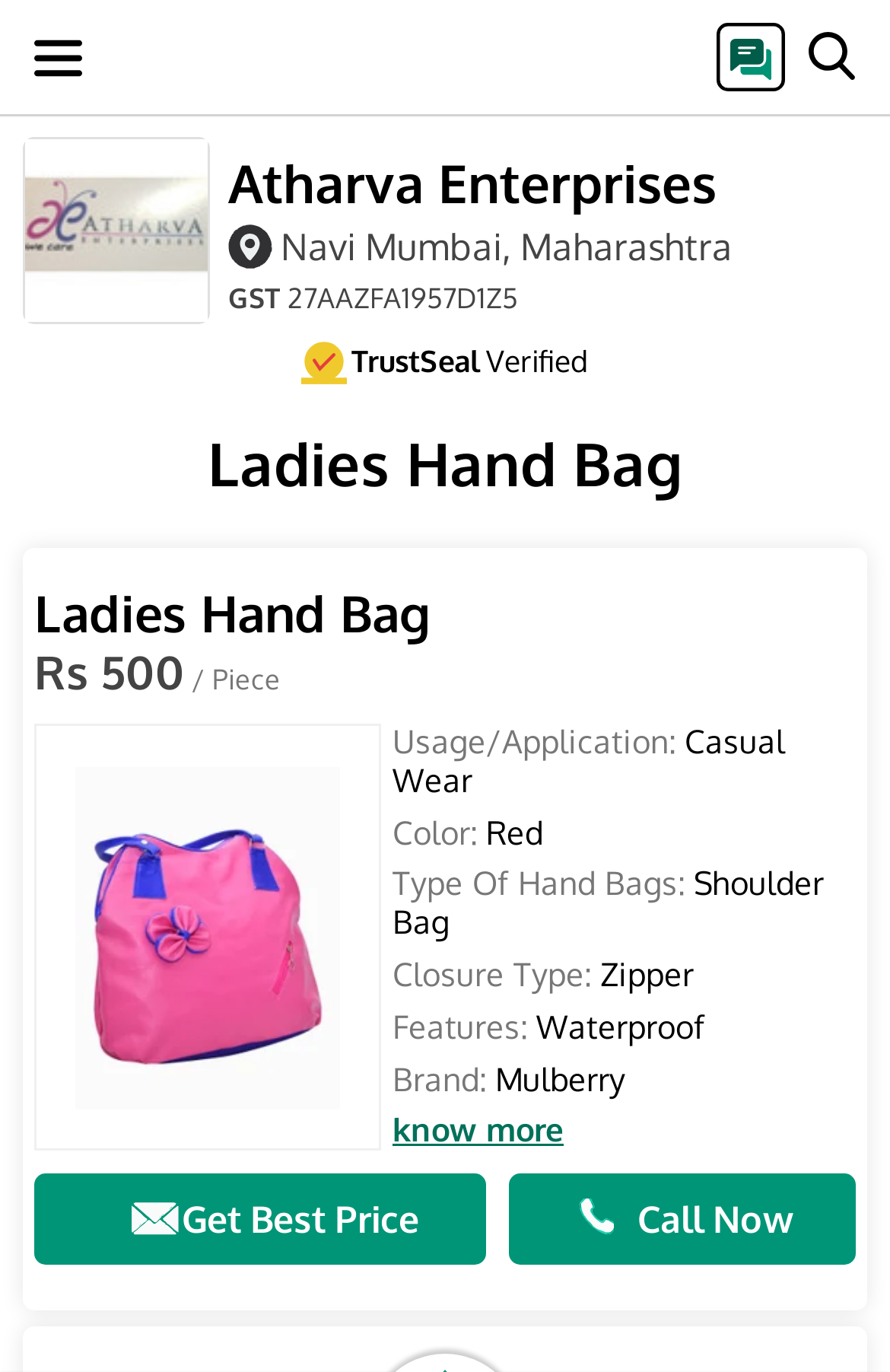Please identify the bounding box coordinates of the element's region that should be clicked to execute the following instruction: "view Atharva Enterprises". The bounding box coordinates must be four float numbers between 0 and 1, i.e., [left, top, right, bottom].

[0.256, 0.107, 0.823, 0.156]